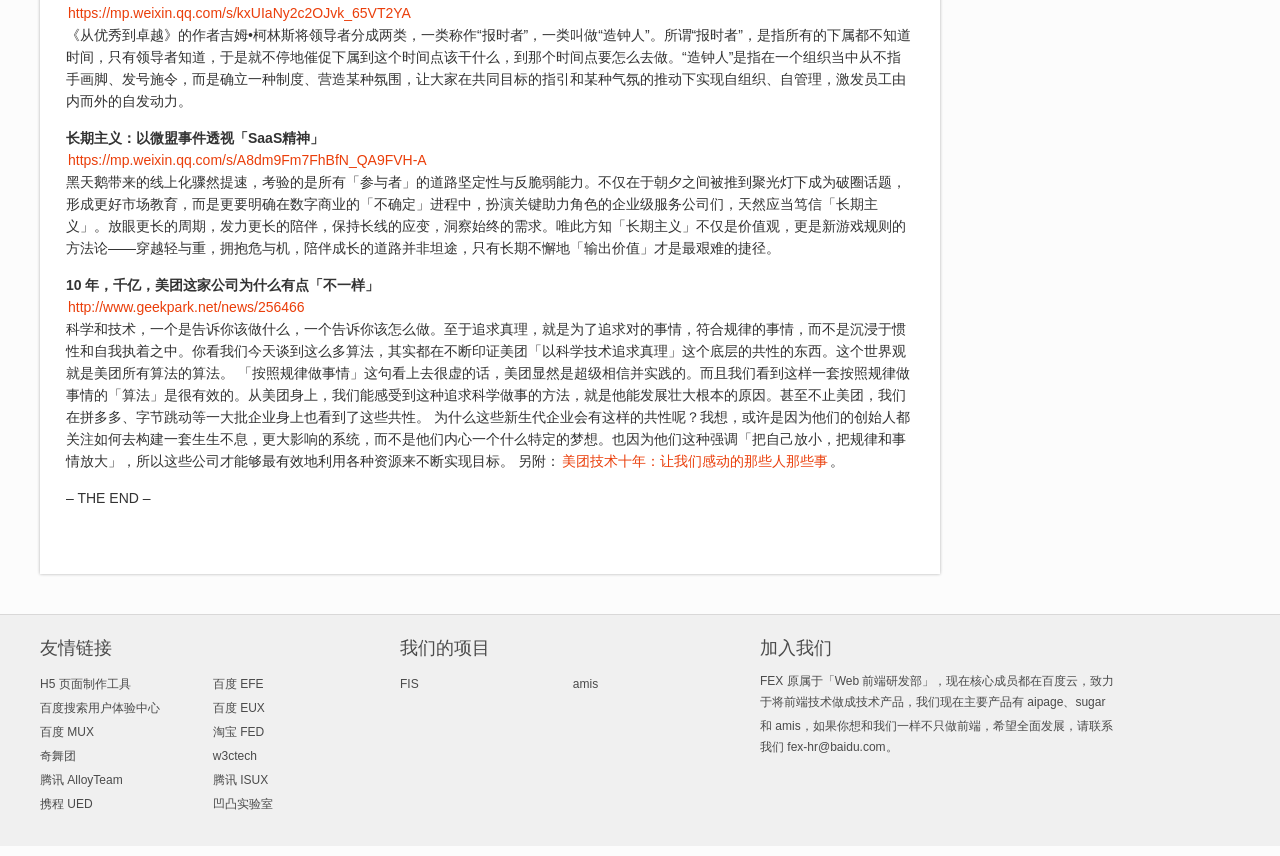Bounding box coordinates should be in the format (top-left x, top-left y, bottom-right x, bottom-right y) and all values should be floating point numbers between 0 and 1. Determine the bounding box coordinate for the UI element described as: 百度 MUX

[0.031, 0.847, 0.073, 0.863]